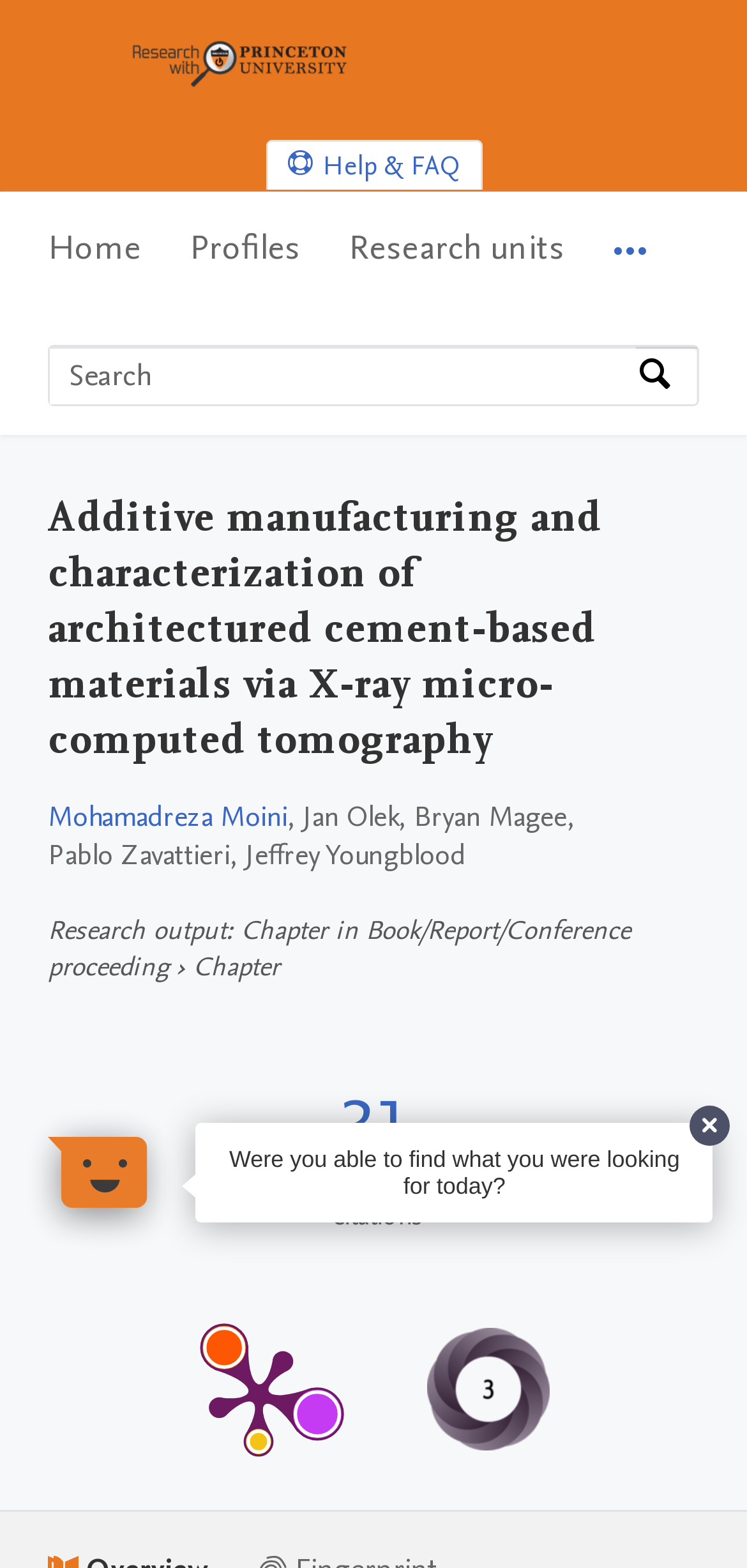From the element description Mohamadreza Moini, predict the bounding box coordinates of the UI element. The coordinates must be specified in the format (top-left x, top-left y, bottom-right x, bottom-right y) and should be within the 0 to 1 range.

[0.064, 0.508, 0.385, 0.532]